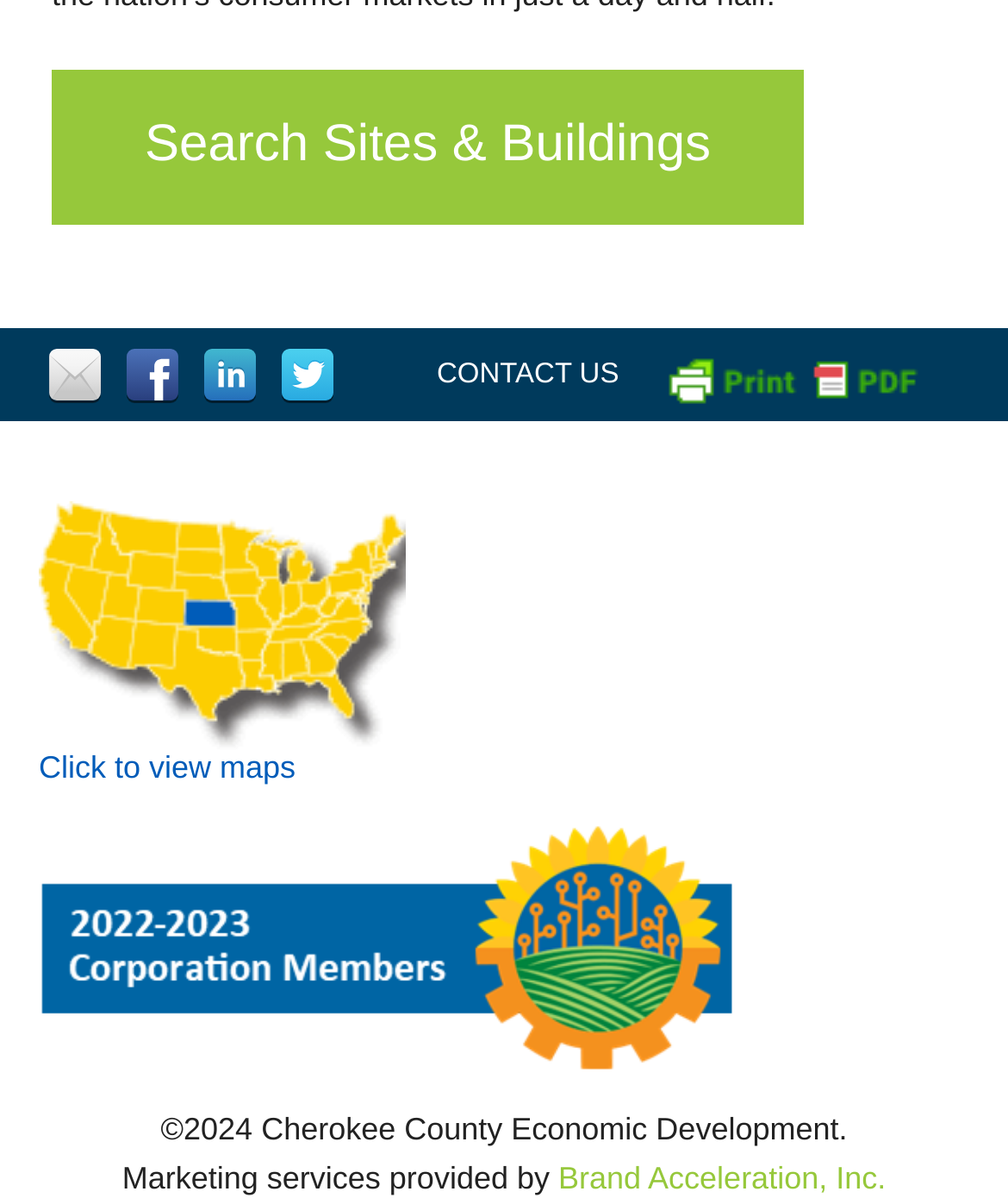What is the main topic of the webpage?
Based on the image, answer the question with as much detail as possible.

I inferred the main topic by looking at the presence of links related to 'Sites & Buildings', 'SITE MAP', and 'CONTACT US', which suggests that the webpage is related to economic development or a similar field.